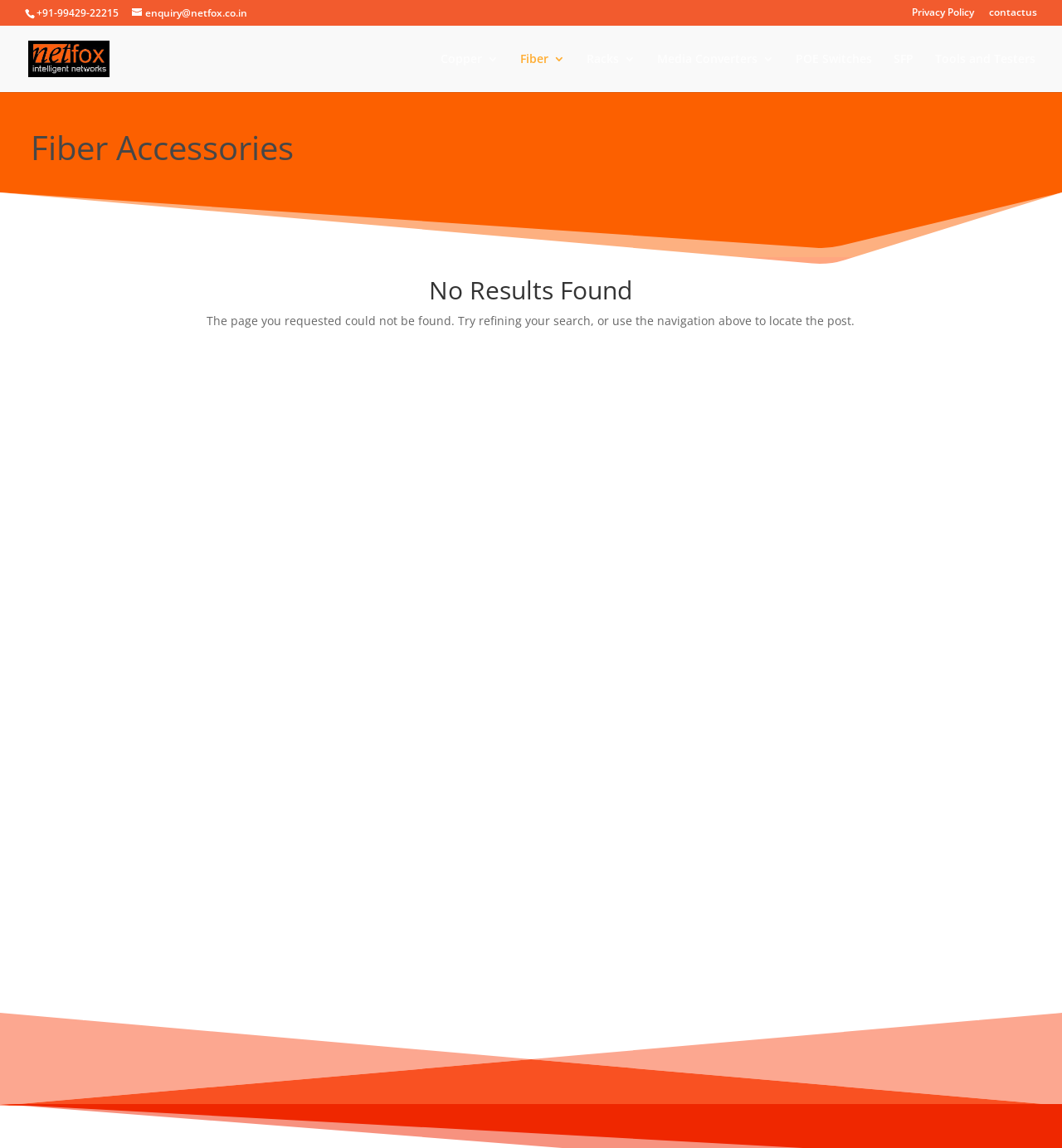Identify the bounding box for the UI element described as: "Tools and Testers". Ensure the coordinates are four float numbers between 0 and 1, formatted as [left, top, right, bottom].

[0.88, 0.046, 0.975, 0.08]